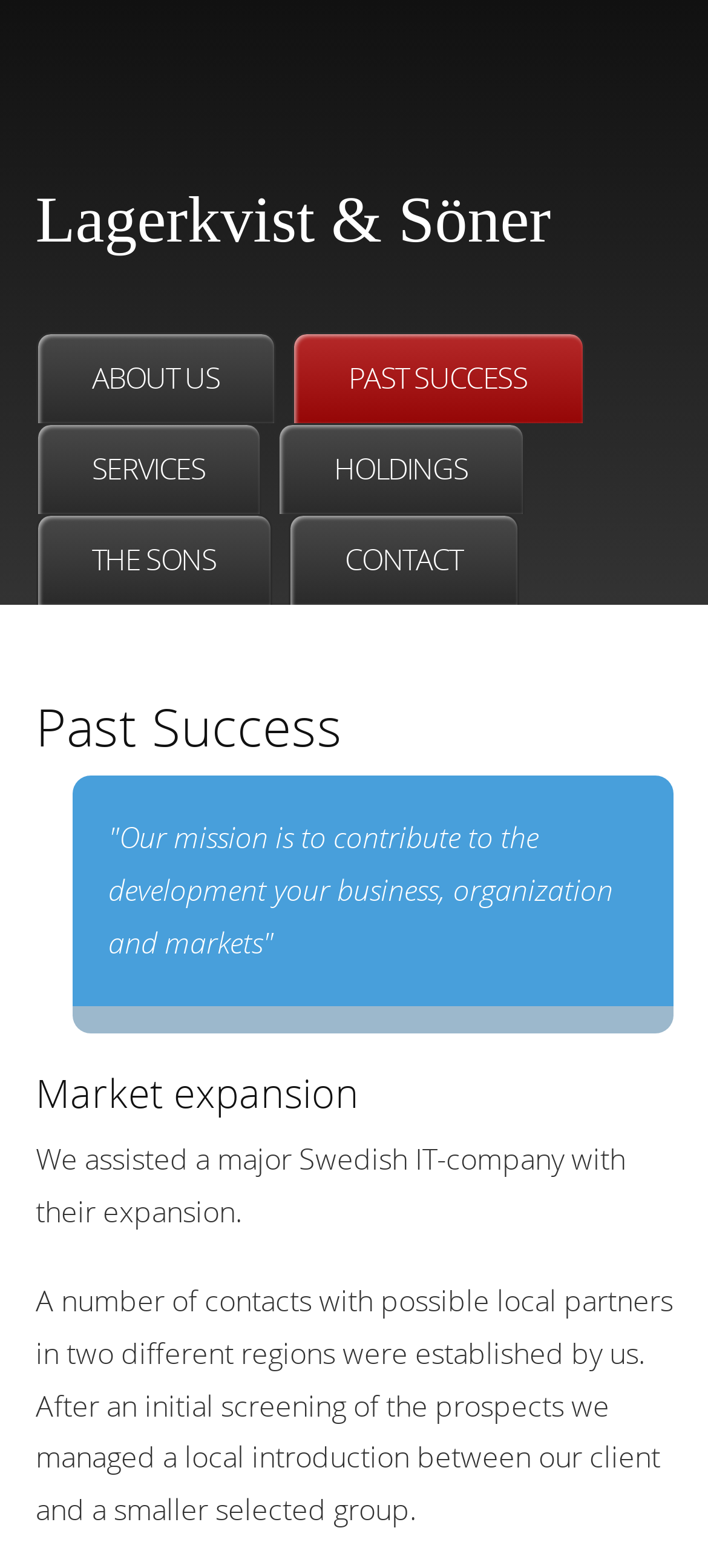How many links are in the top navigation?
Look at the webpage screenshot and answer the question with a detailed explanation.

The top navigation links are 'ABOUT US', 'PAST SUCCESS', 'SERVICES', 'HOLDINGS', and 'THE SONS'. These links are located at the top of the webpage, and their bounding box coordinates indicate that they are positioned horizontally next to each other.